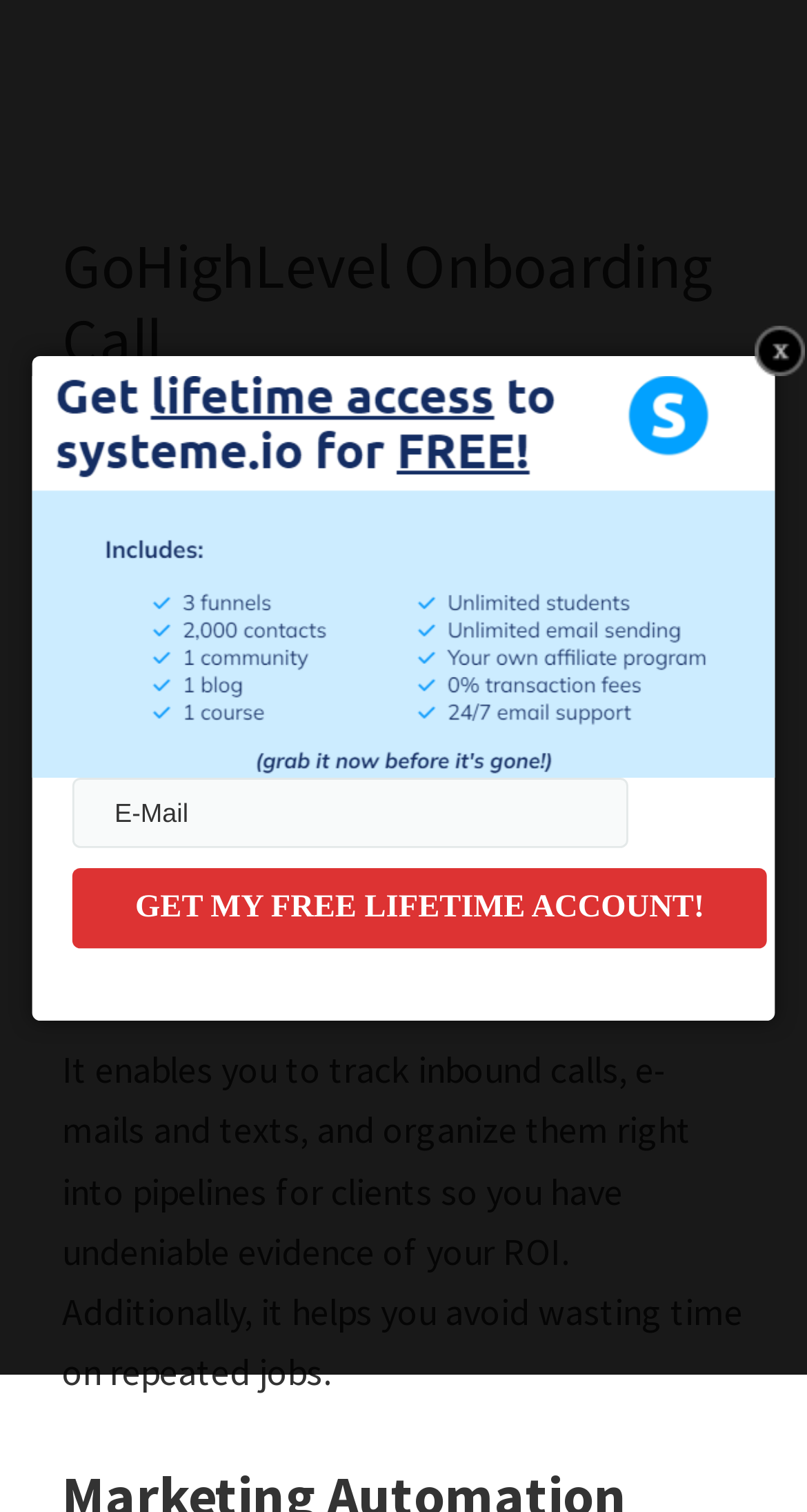Extract the bounding box coordinates for the described element: "name="email" placeholder="E-Mail"". The coordinates should be represented as four float numbers between 0 and 1: [left, top, right, bottom].

[0.09, 0.514, 0.779, 0.56]